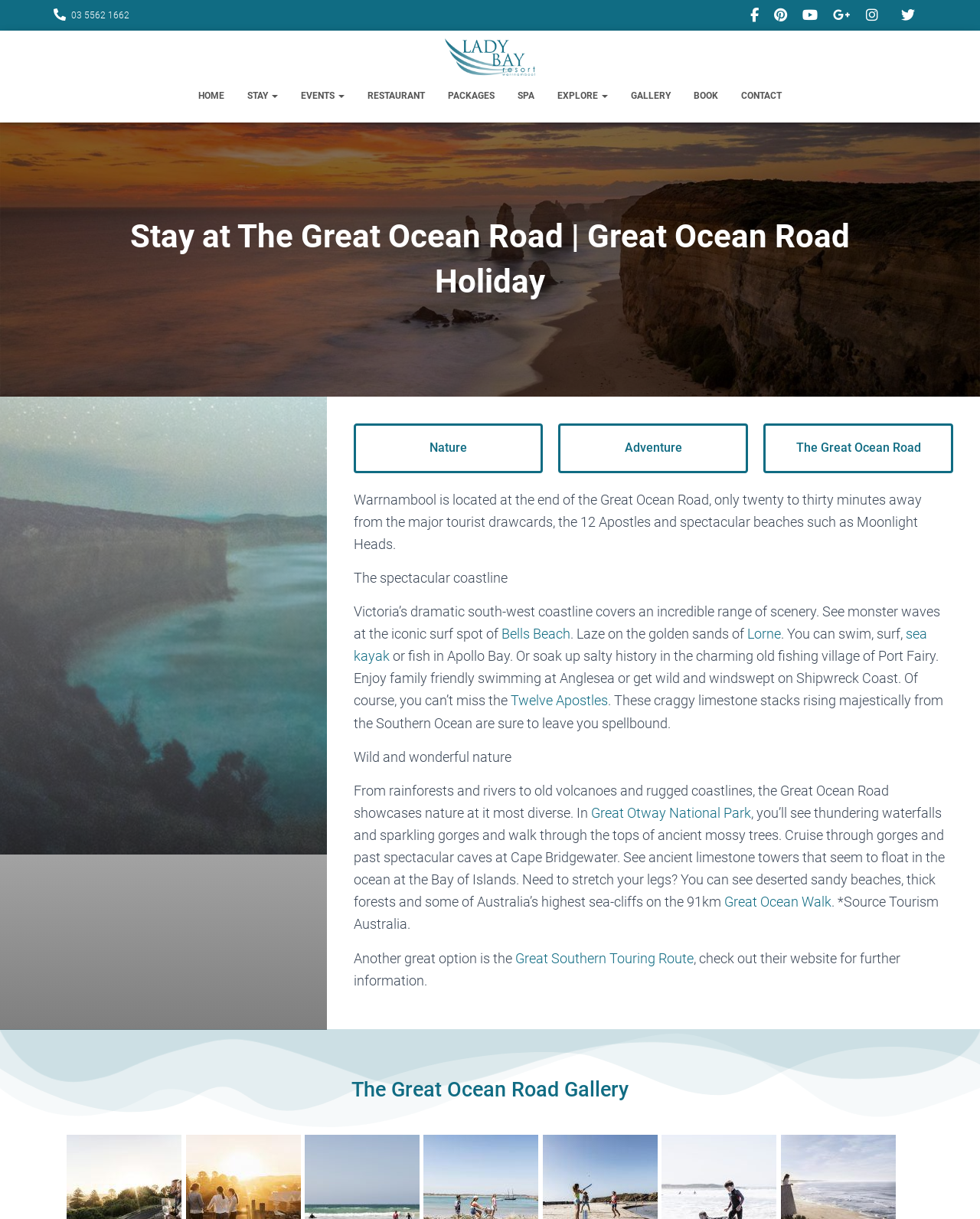Please determine the bounding box coordinates of the clickable area required to carry out the following instruction: "Go to the HOME page". The coordinates must be four float numbers between 0 and 1, represented as [left, top, right, bottom].

[0.191, 0.063, 0.241, 0.094]